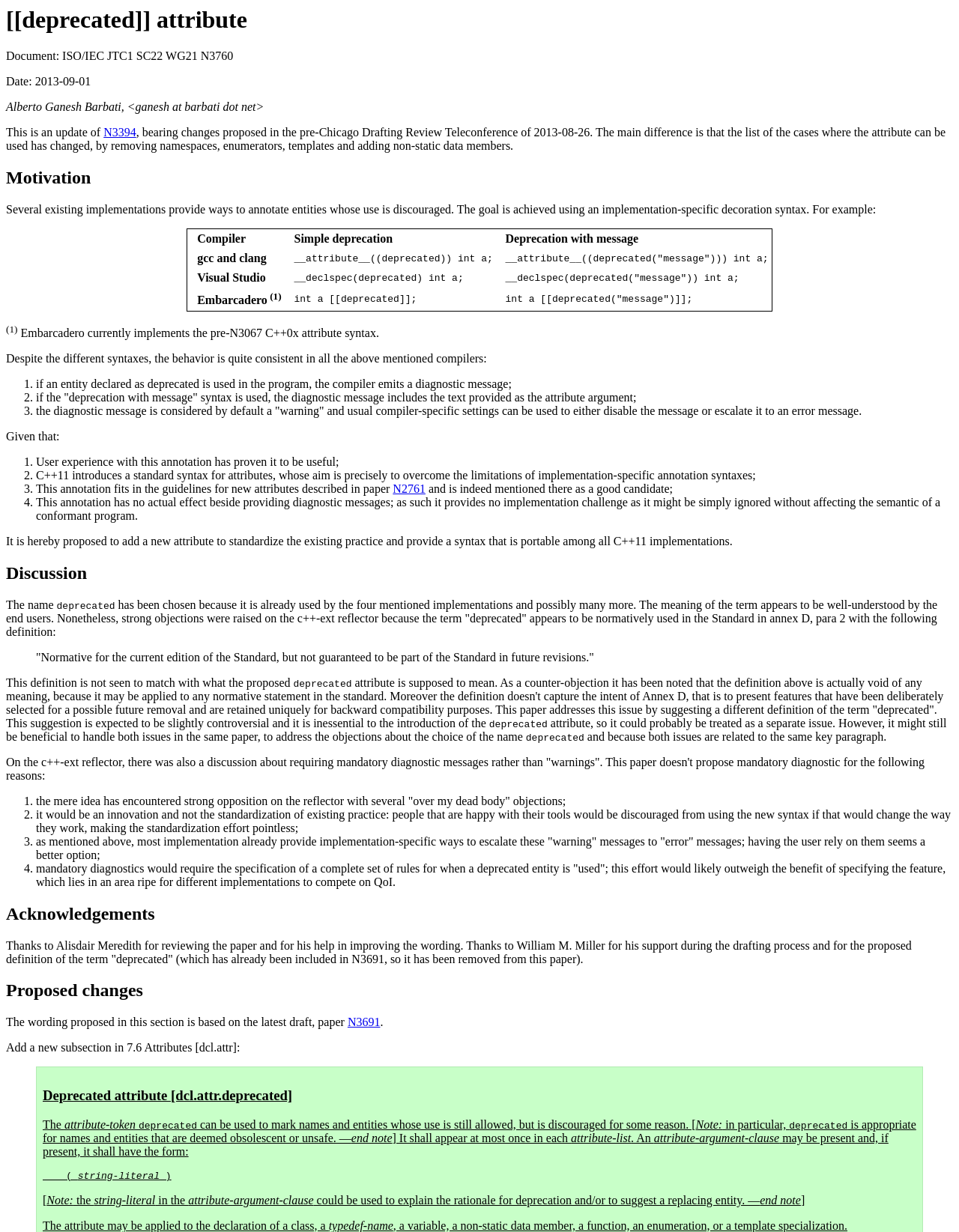What is the proposed action in the paper?
We need a detailed and exhaustive answer to the question. Please elaborate.

The paper proposes to add a new attribute to standardize the existing practice of annotating entities whose use is discouraged, as stated in the sentence 'It is hereby proposed to add a new attribute to standardize the existing practice and provide a syntax that is portable among all C++11 implementations'.